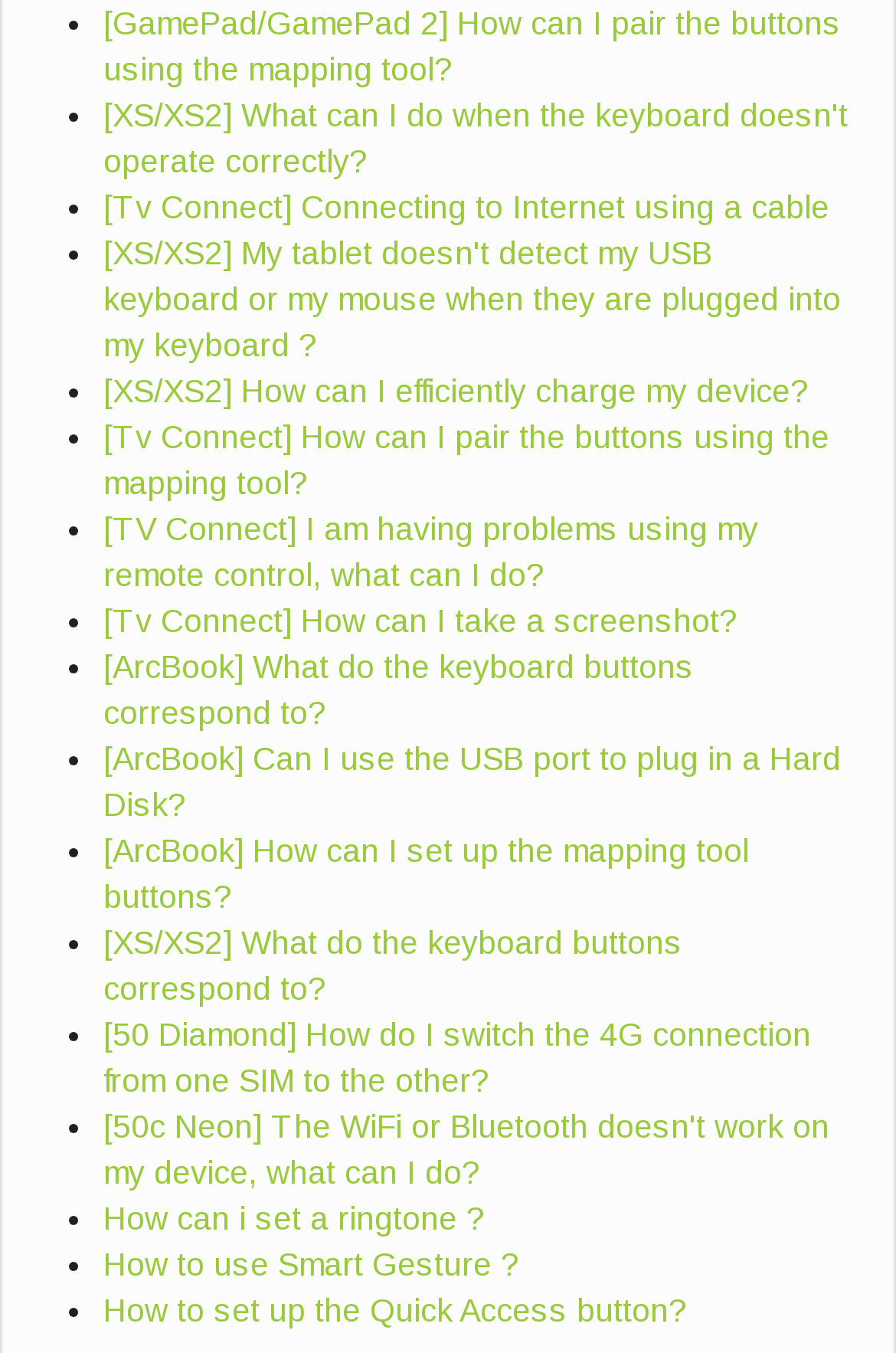Locate the bounding box coordinates of the clickable area to execute the instruction: "Learn how to connect to the internet using a cable with Tv Connect". Provide the coordinates as four float numbers between 0 and 1, represented as [left, top, right, bottom].

[0.115, 0.139, 0.926, 0.166]